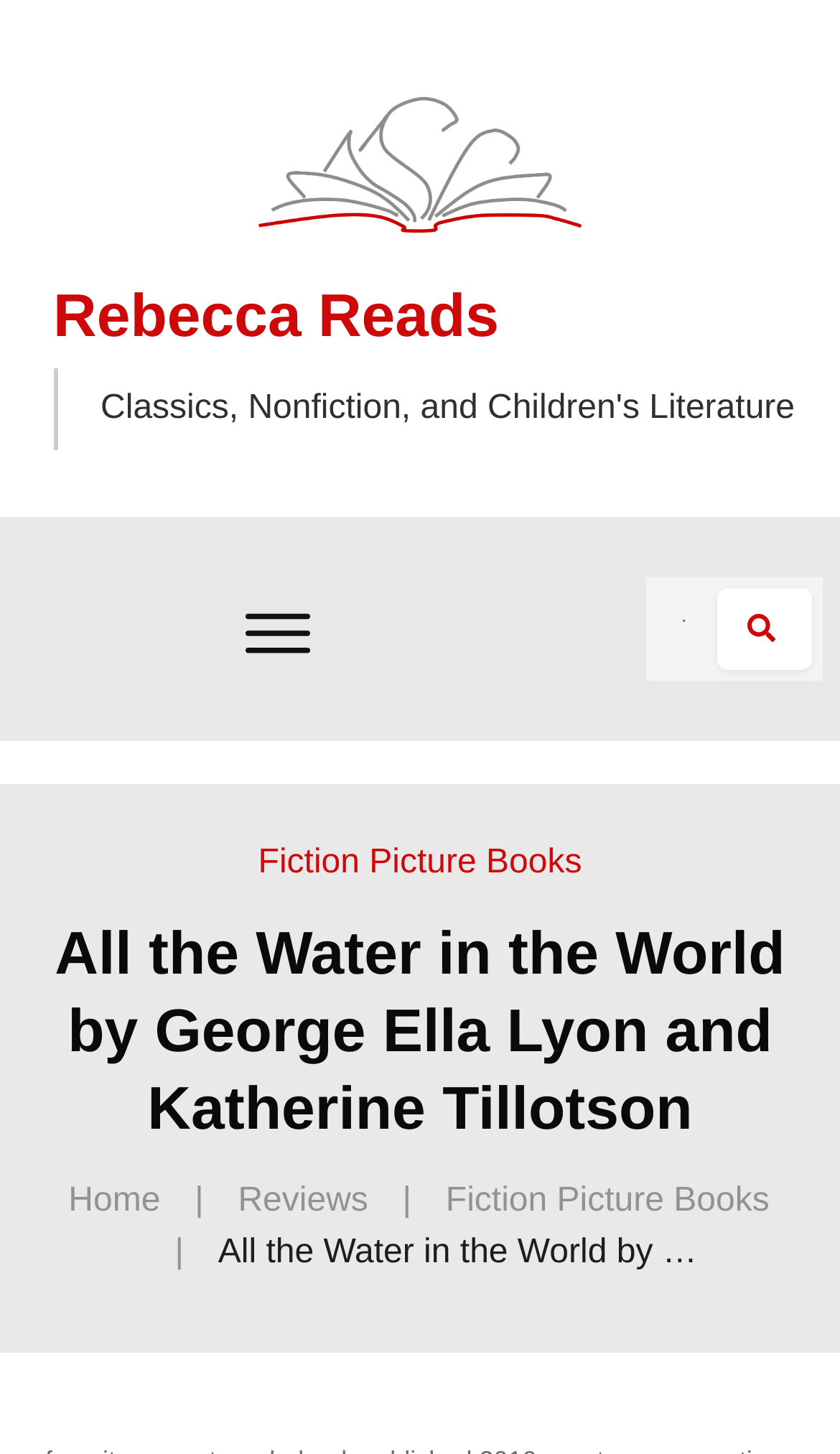Given the element description "Fiction Picture Books" in the screenshot, predict the bounding box coordinates of that UI element.

[0.531, 0.809, 0.916, 0.844]